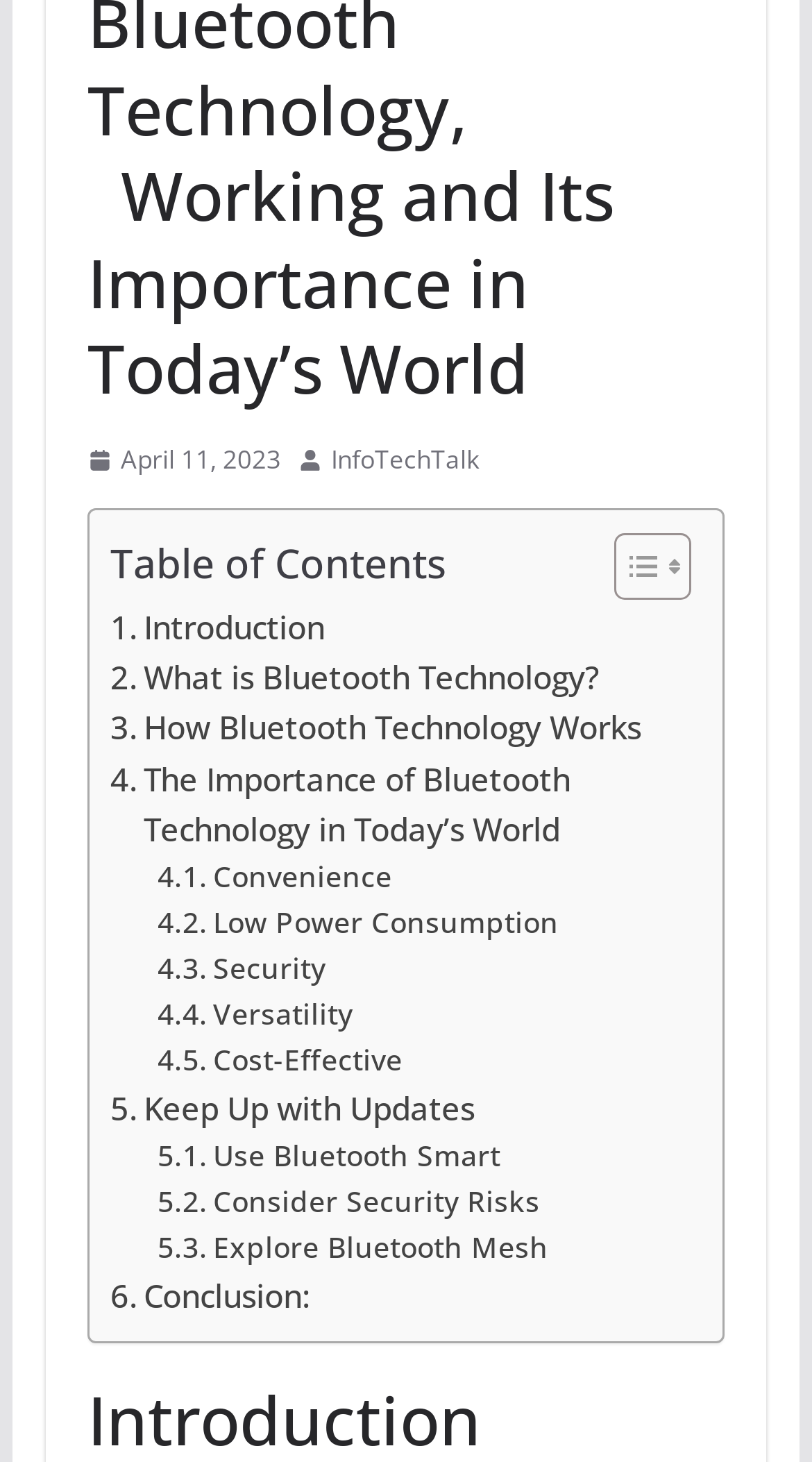Identify the bounding box coordinates of the region that needs to be clicked to carry out this instruction: "Check out Dolichovespula sylvestris". Provide these coordinates as four float numbers ranging from 0 to 1, i.e., [left, top, right, bottom].

None